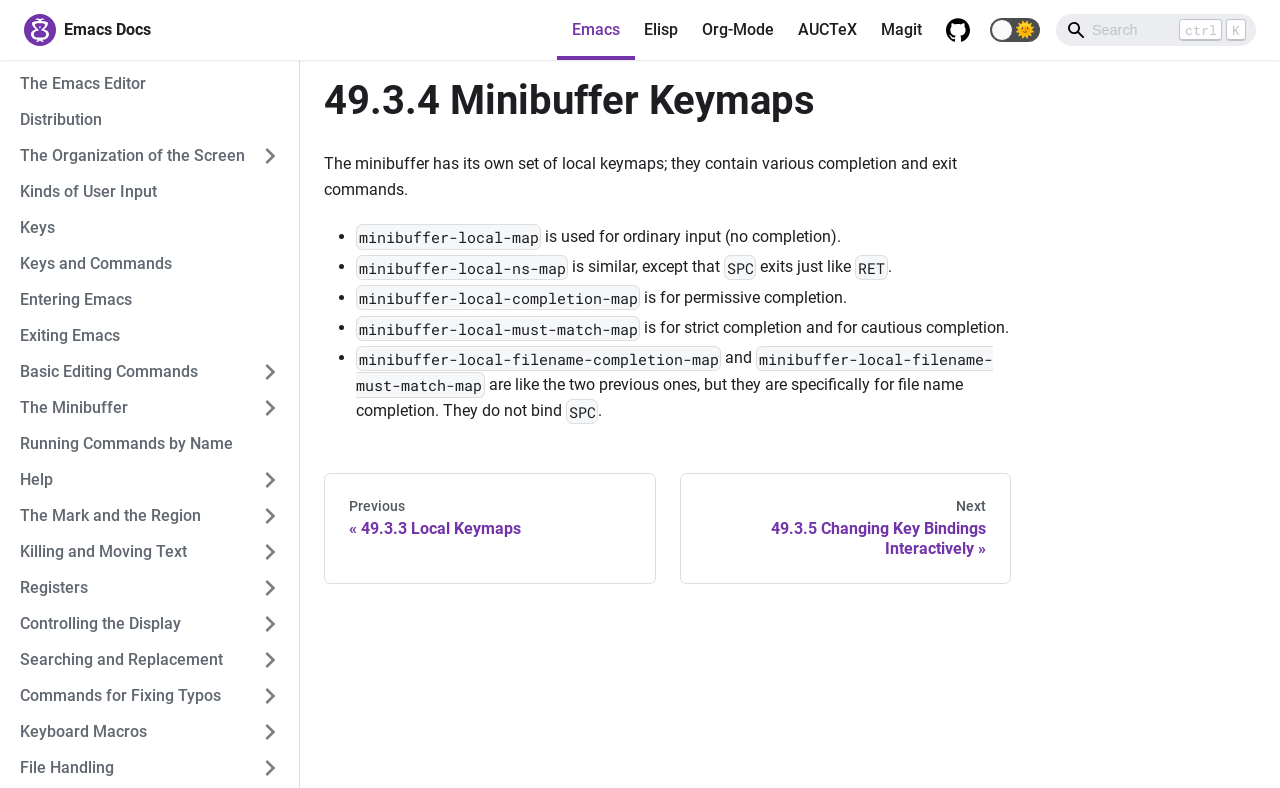Please find the bounding box coordinates for the clickable element needed to perform this instruction: "View participating insurance companies".

None